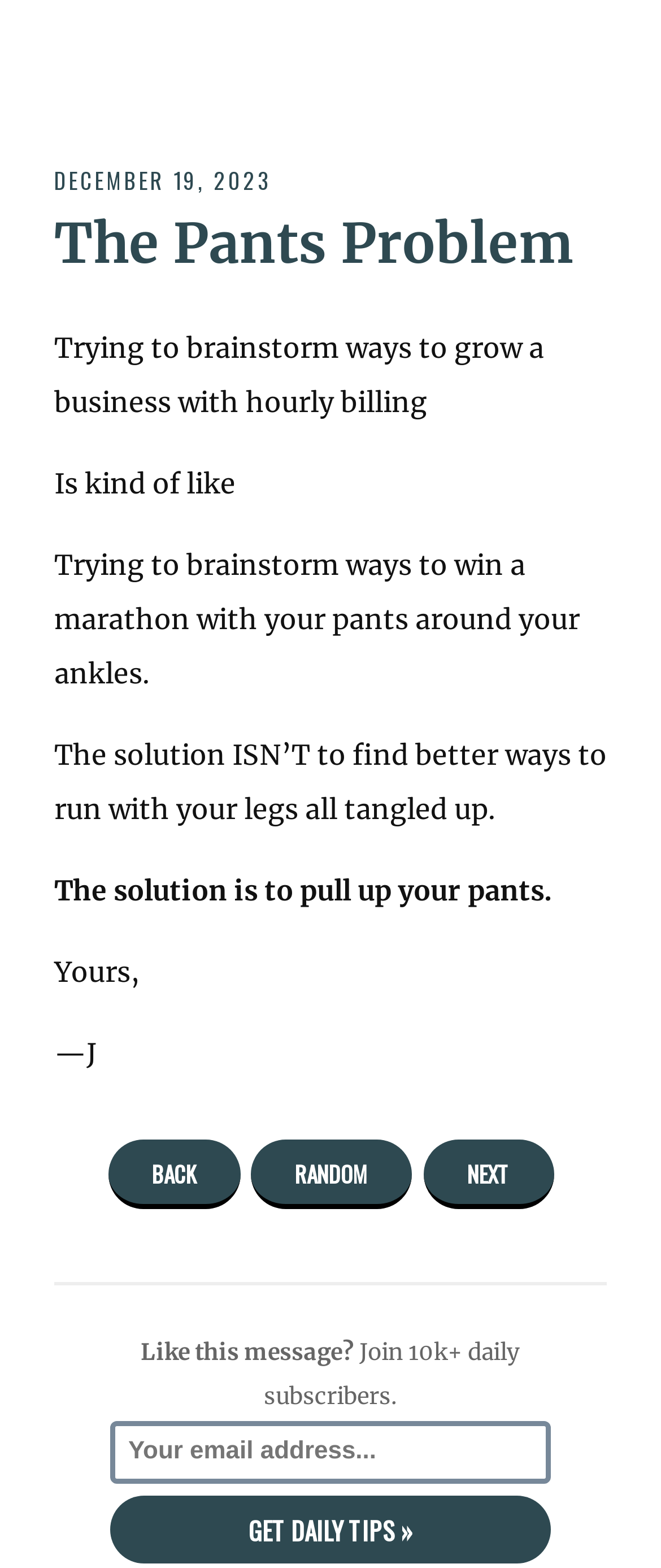Respond to the question with just a single word or phrase: 
How many links are present at the bottom of the page?

3